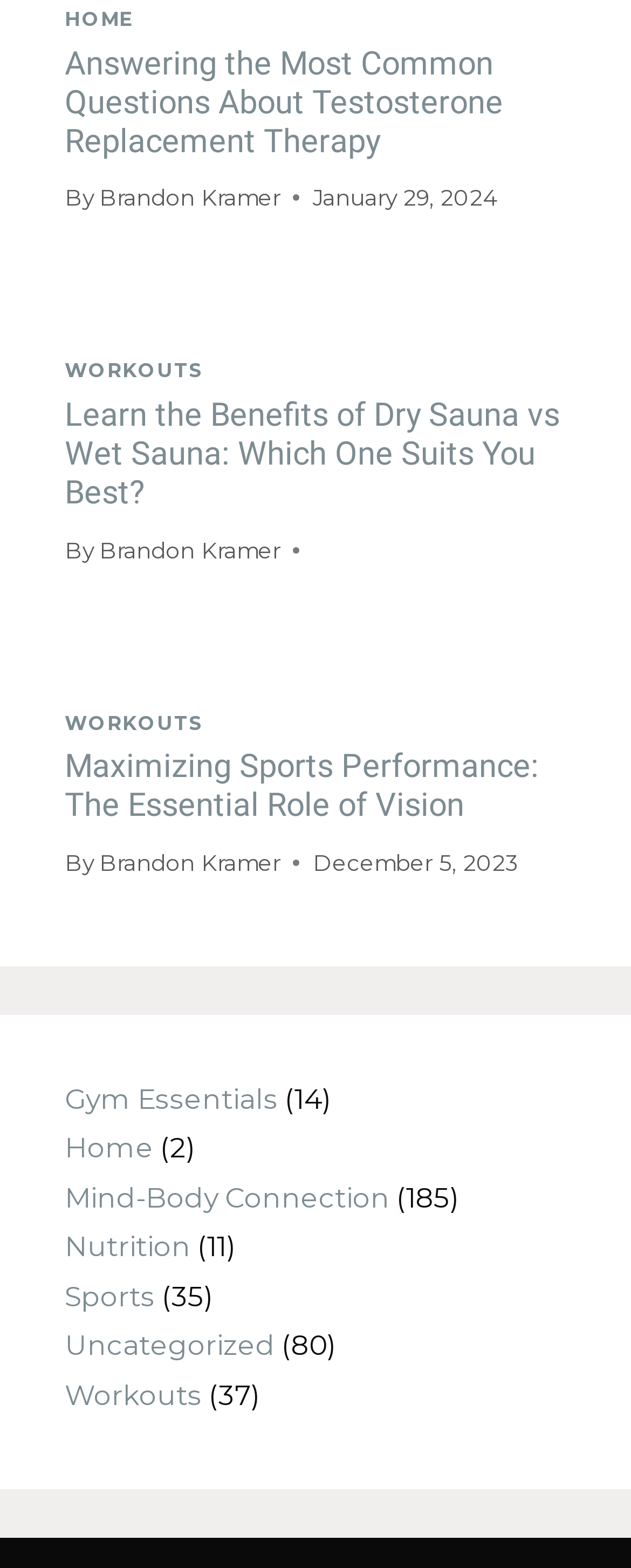How many articles are on this webpage?
Relying on the image, give a concise answer in one word or a brief phrase.

3